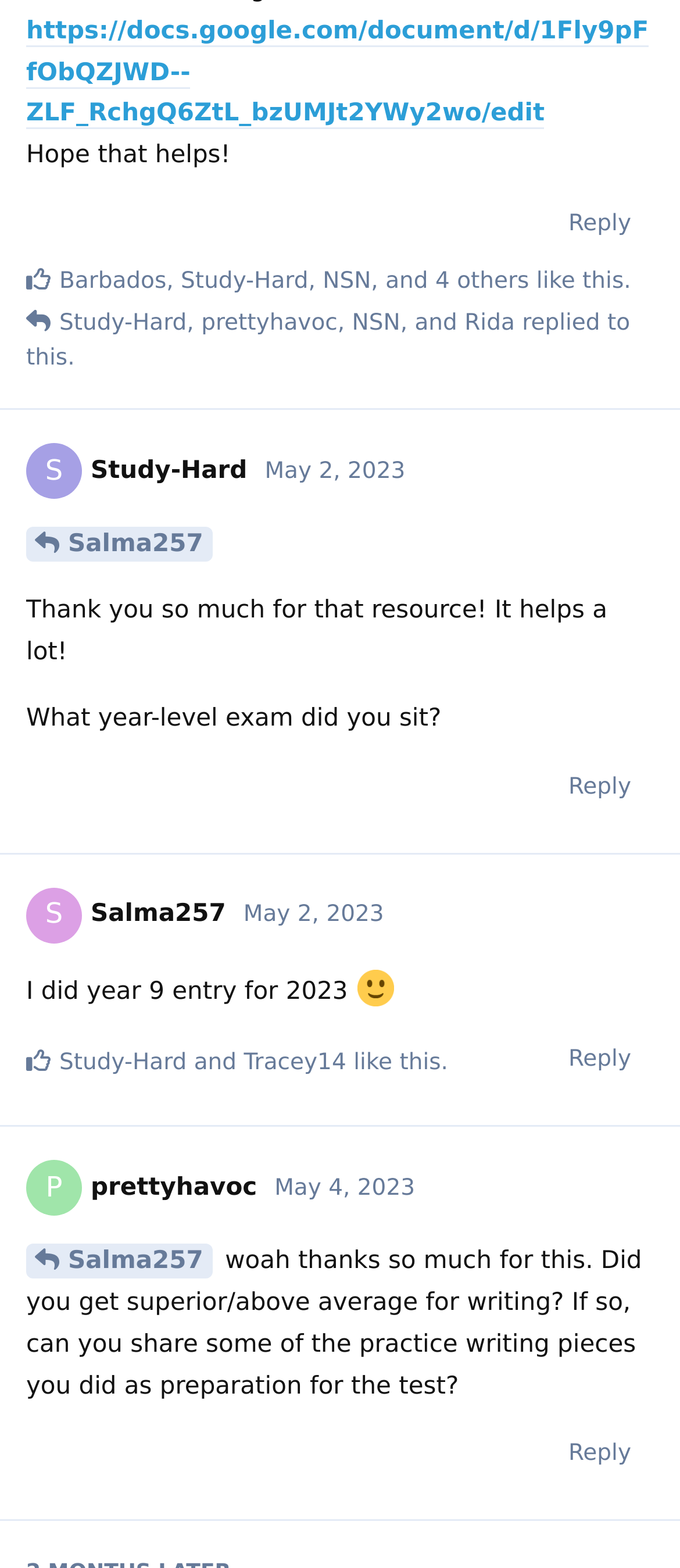Please specify the bounding box coordinates of the area that should be clicked to accomplish the following instruction: "Explore Conference USA". The coordinates should consist of four float numbers between 0 and 1, i.e., [left, top, right, bottom].

None